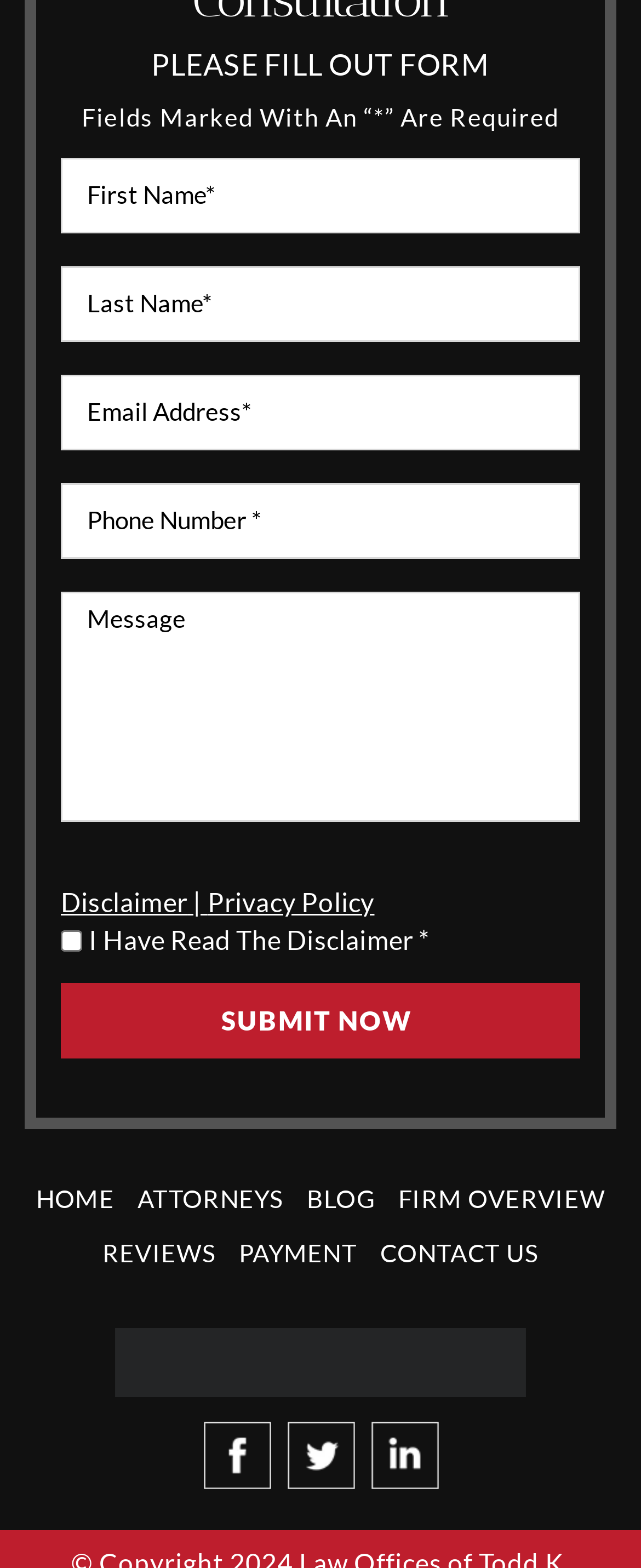With reference to the image, please provide a detailed answer to the following question: What is the purpose of the checkbox?

The checkbox is labeled 'I Have Read The Disclaimer *' and is located near the disclaimer link, indicating that its purpose is to confirm that the user has read the disclaimer.